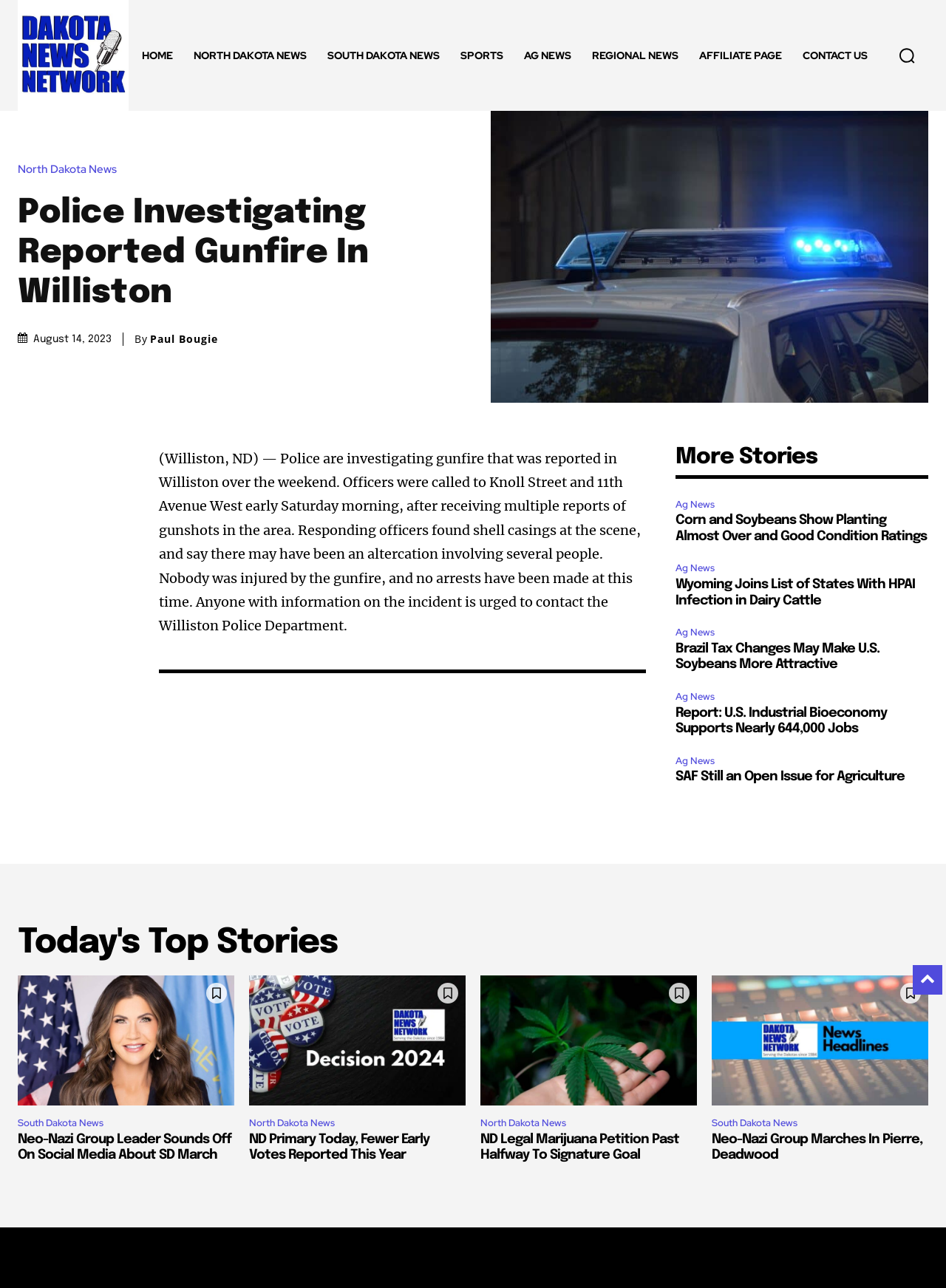What is the location of the incident?
Carefully analyze the image and provide a thorough answer to the question.

The article mentions that the incident occurred in Williston, North Dakota, with officers responding to Knoll Street and 11th Avenue West.